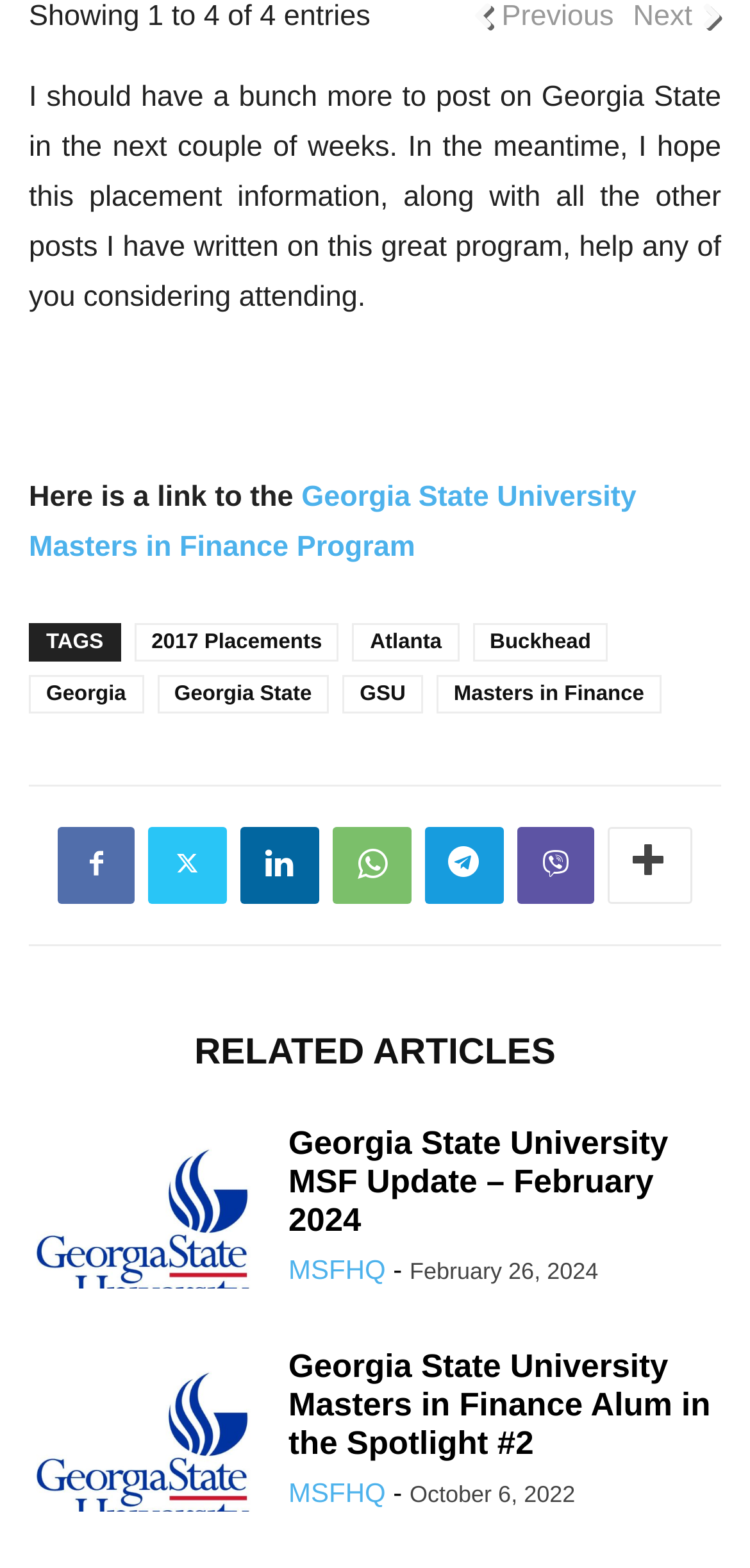Determine the bounding box coordinates of the clickable region to carry out the instruction: "Click the link to 2017 Placements".

[0.179, 0.397, 0.452, 0.422]